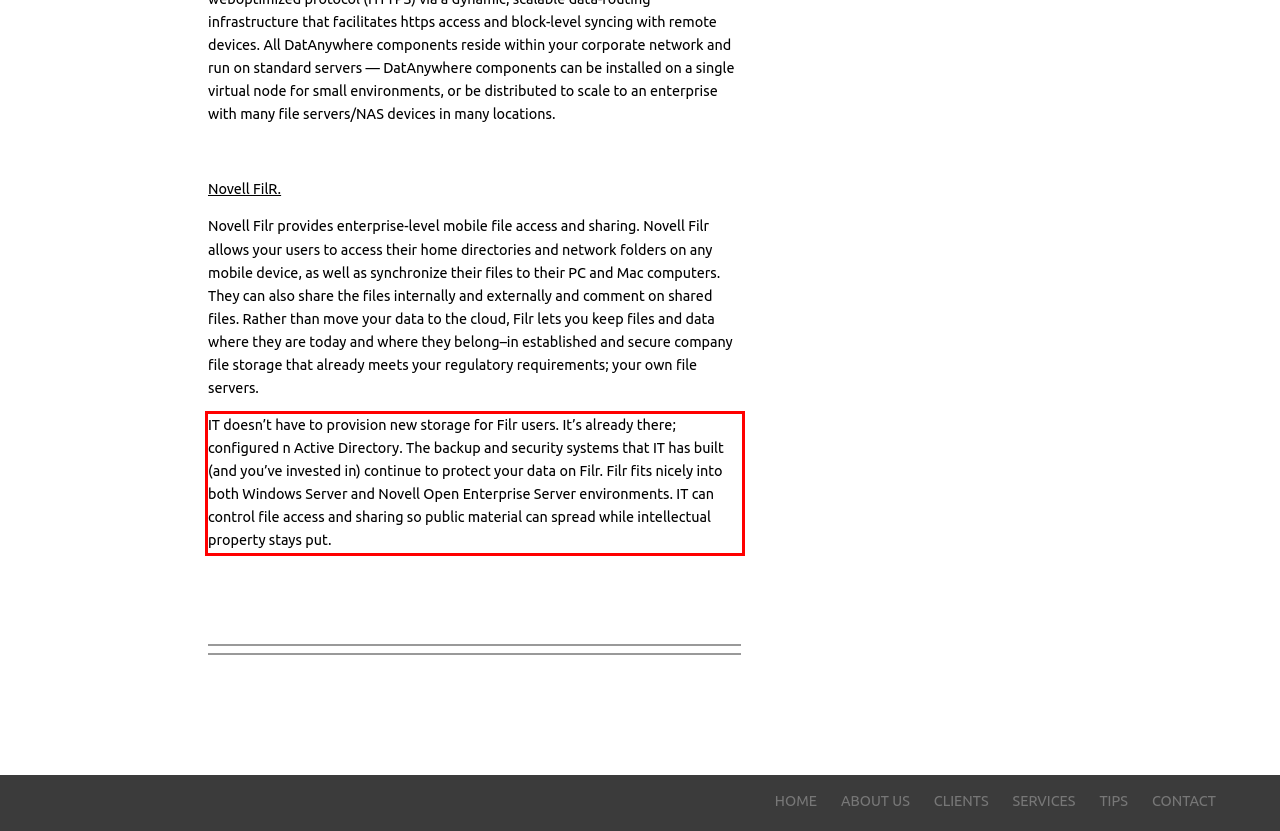Look at the provided screenshot of the webpage and perform OCR on the text within the red bounding box.

IT doesn’t have to provision new storage for Filr users. It’s already there; configured n Active Directory. The backup and security systems that IT has built (and you’ve invested in) continue to protect your data on Filr. Filr fits nicely into both Windows Server and Novell Open Enterprise Server environments. IT can control file access and sharing so public material can spread while intellectual property stays put.